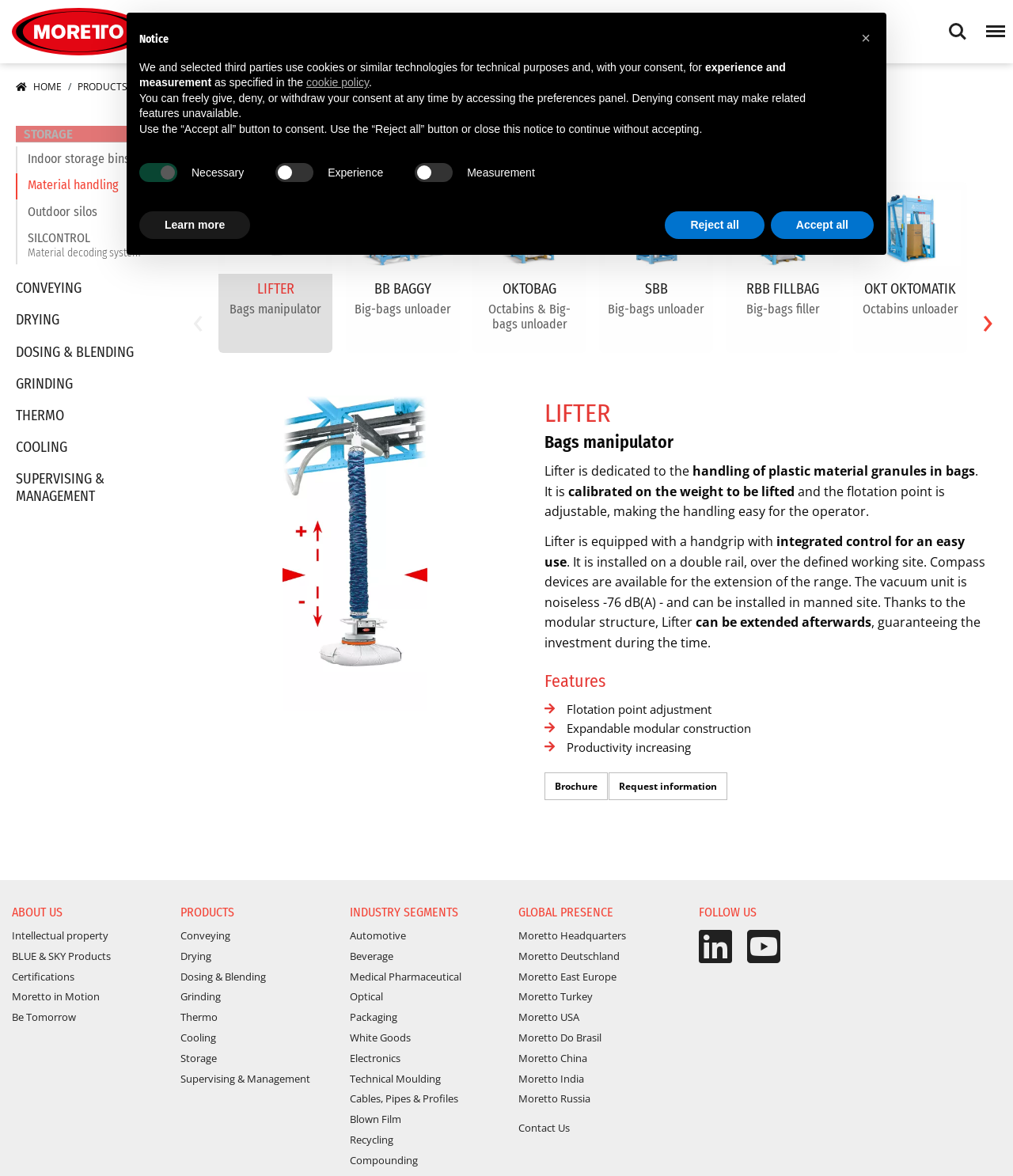Locate the heading on the webpage and return its text.

LIFTER Material handling